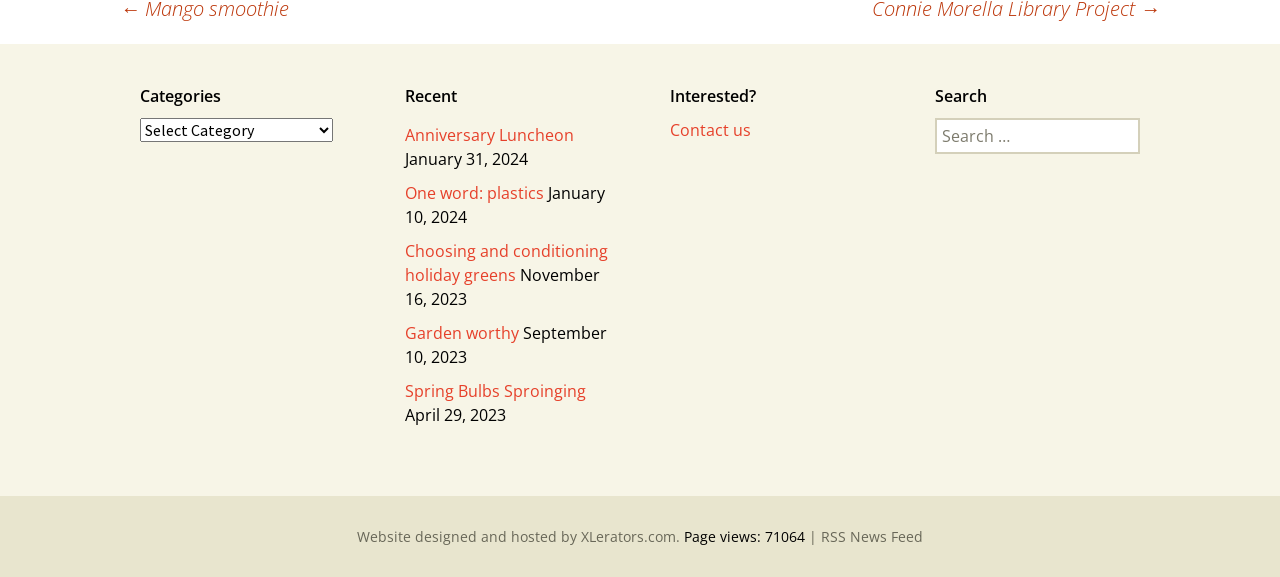Determine the coordinates of the bounding box that should be clicked to complete the instruction: "Select a category". The coordinates should be represented by four float numbers between 0 and 1: [left, top, right, bottom].

[0.109, 0.205, 0.26, 0.246]